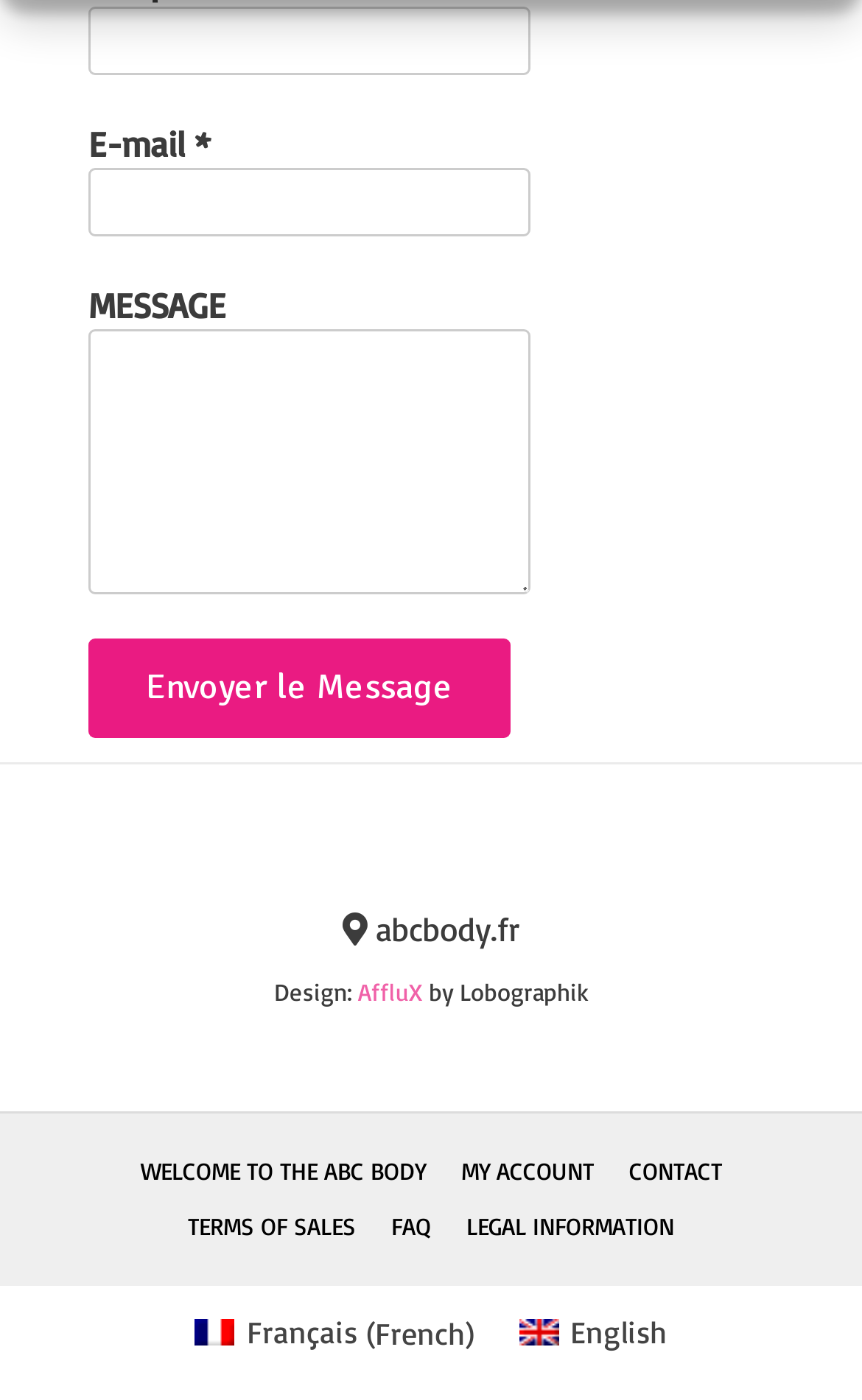Identify the bounding box coordinates of the section to be clicked to complete the task described by the following instruction: "Write a message". The coordinates should be four float numbers between 0 and 1, formatted as [left, top, right, bottom].

[0.103, 0.235, 0.615, 0.425]